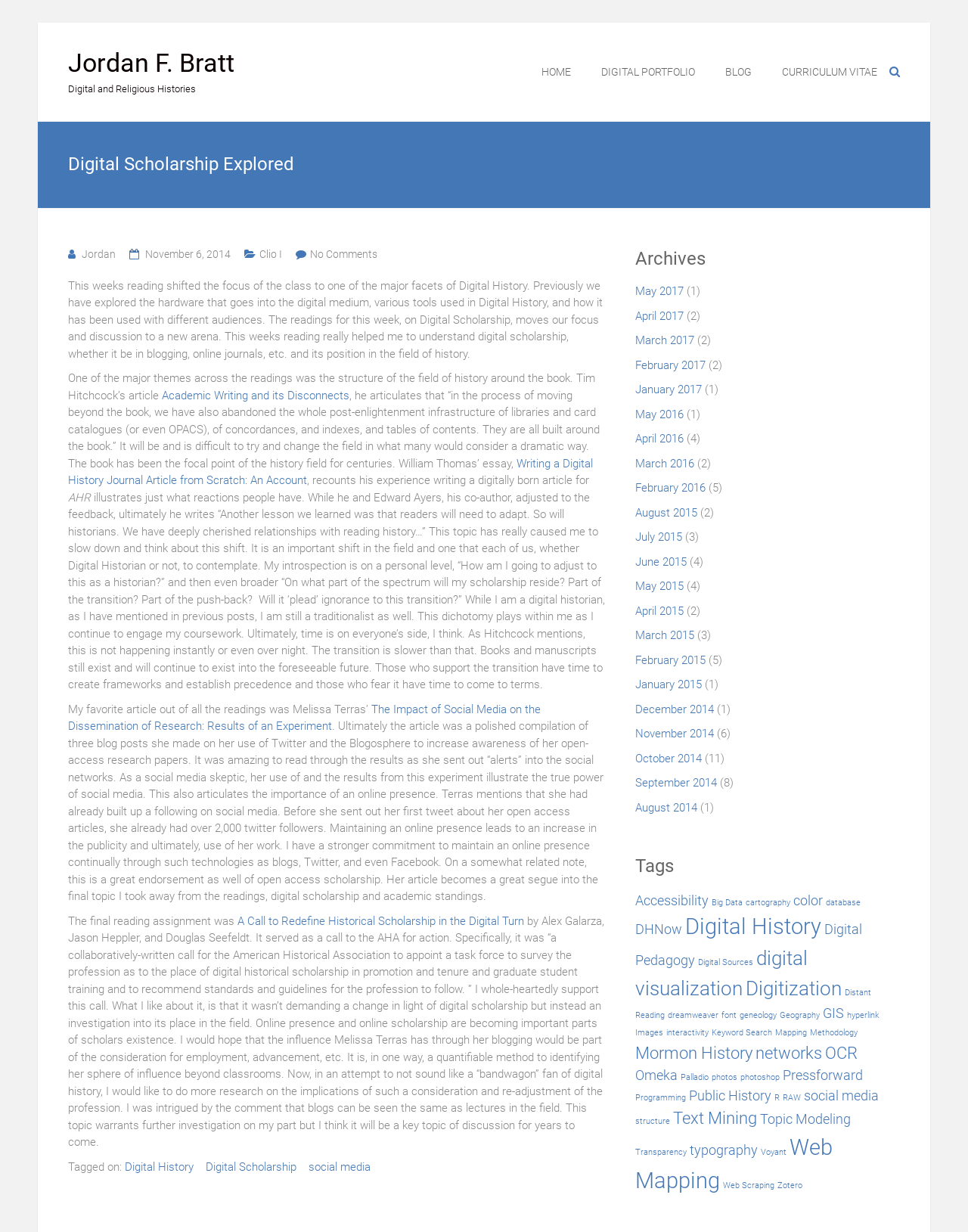What is the date of the article?
Examine the webpage screenshot and provide an in-depth answer to the question.

The date of the article can be found in the link element with the text 'November 6, 2014' which is located near the top of the webpage.